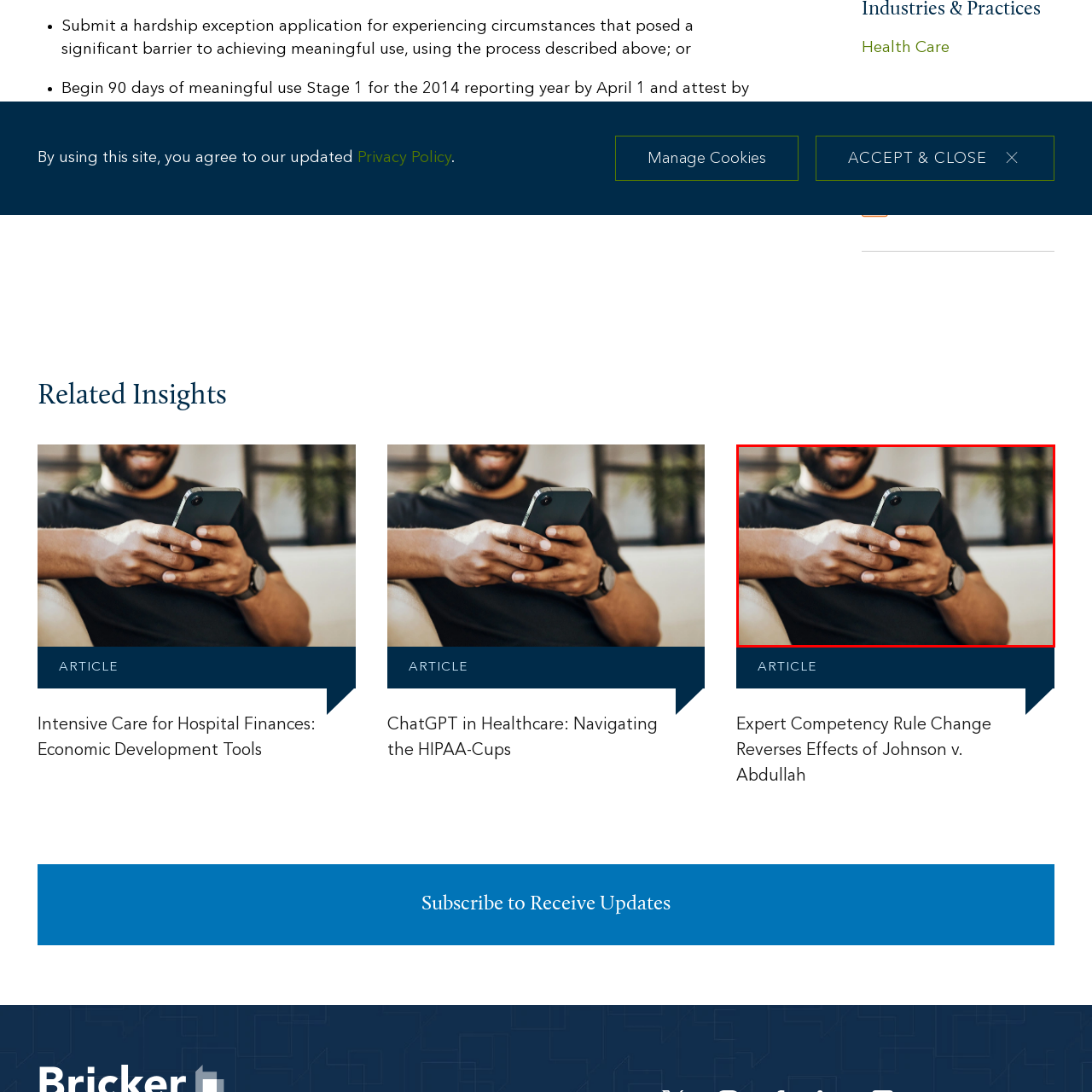Look at the area within the red bounding box, provide a one-word or phrase response to the following question: What is the person holding?

A smartphone